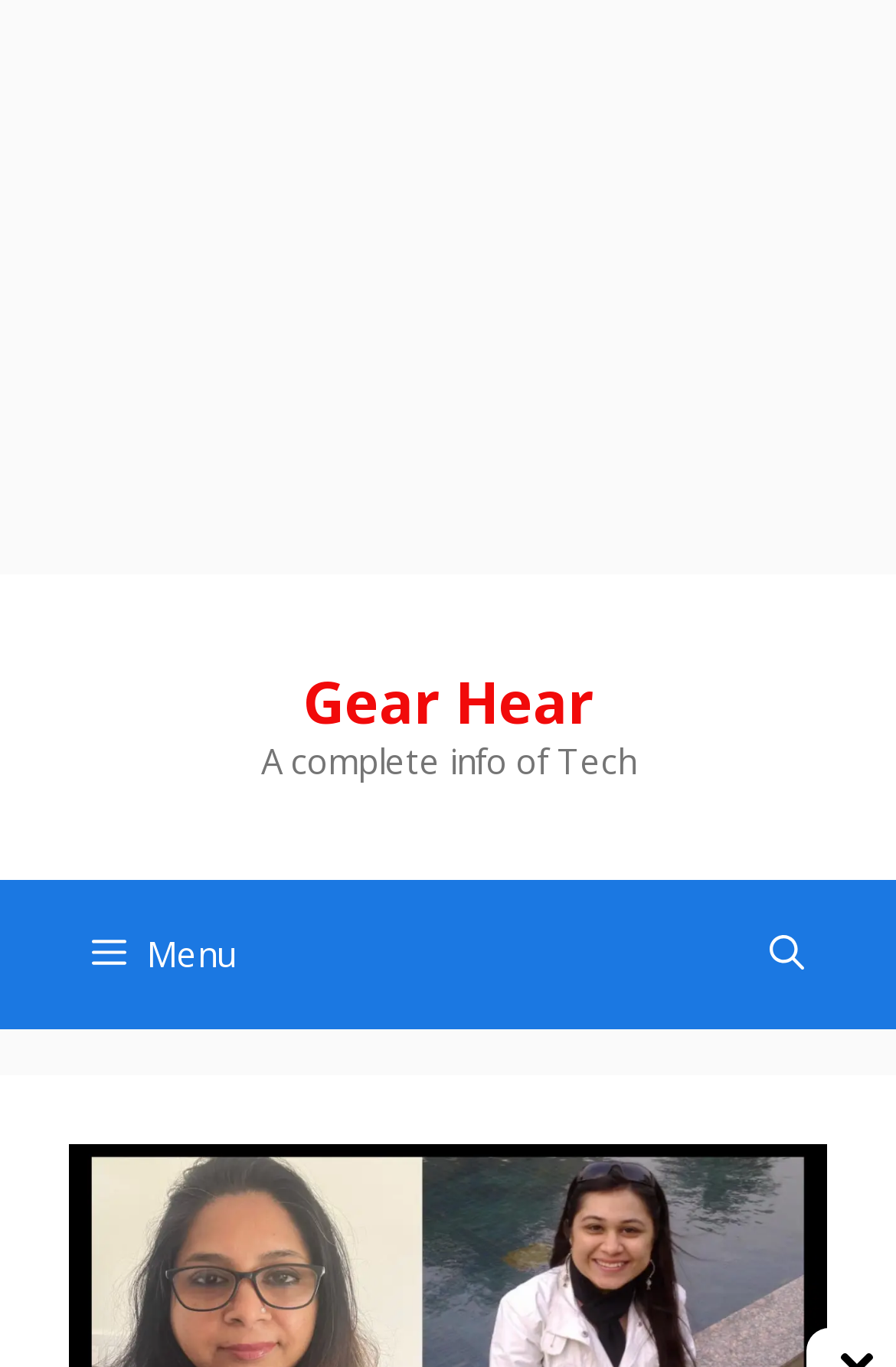Can you extract the headline from the webpage for me?

Breaking Barriers: Sarkari Yojnas and Social Transformation